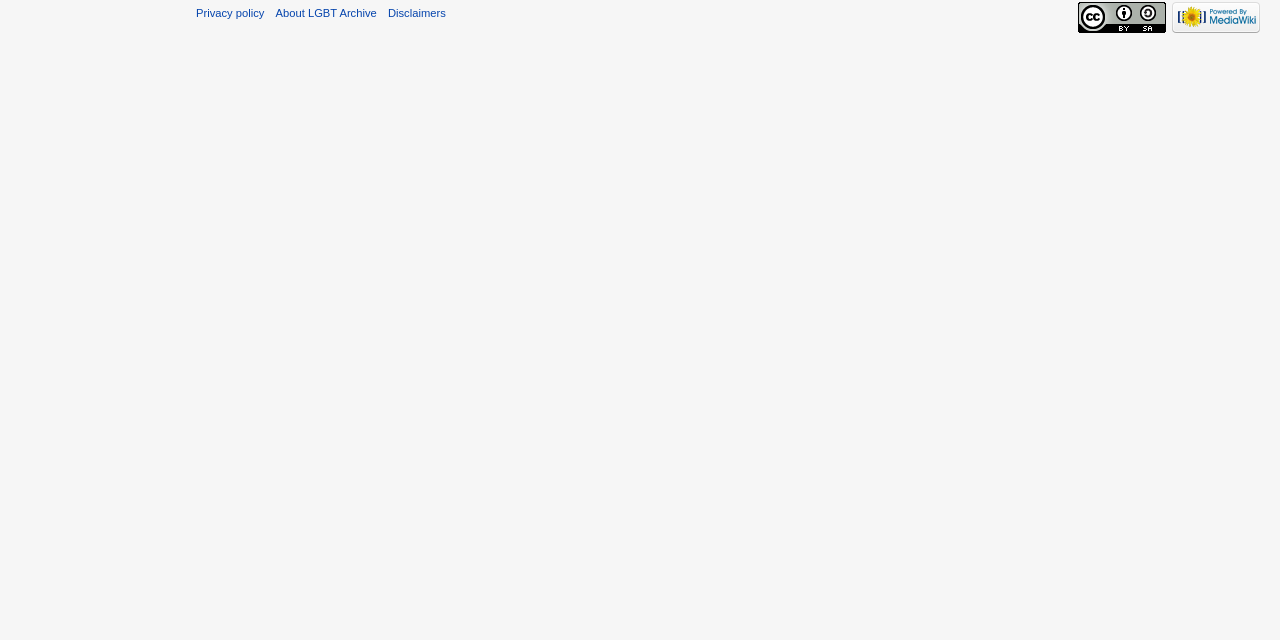Using the provided element description "About LGBT Archive", determine the bounding box coordinates of the UI element.

[0.215, 0.011, 0.294, 0.03]